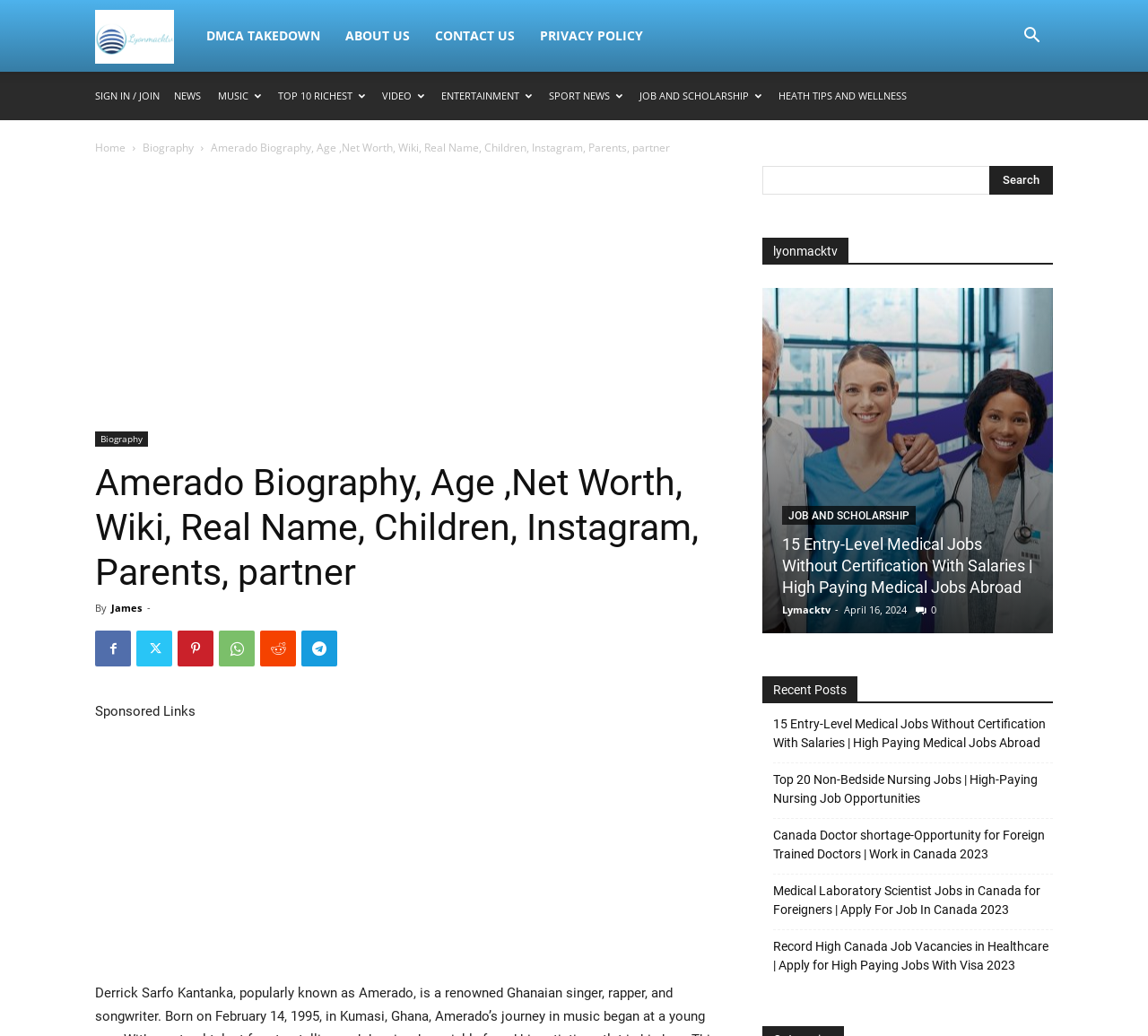Identify the bounding box coordinates of the area that should be clicked in order to complete the given instruction: "Check the 'Recent Posts'". The bounding box coordinates should be four float numbers between 0 and 1, i.e., [left, top, right, bottom].

[0.664, 0.653, 0.917, 0.679]